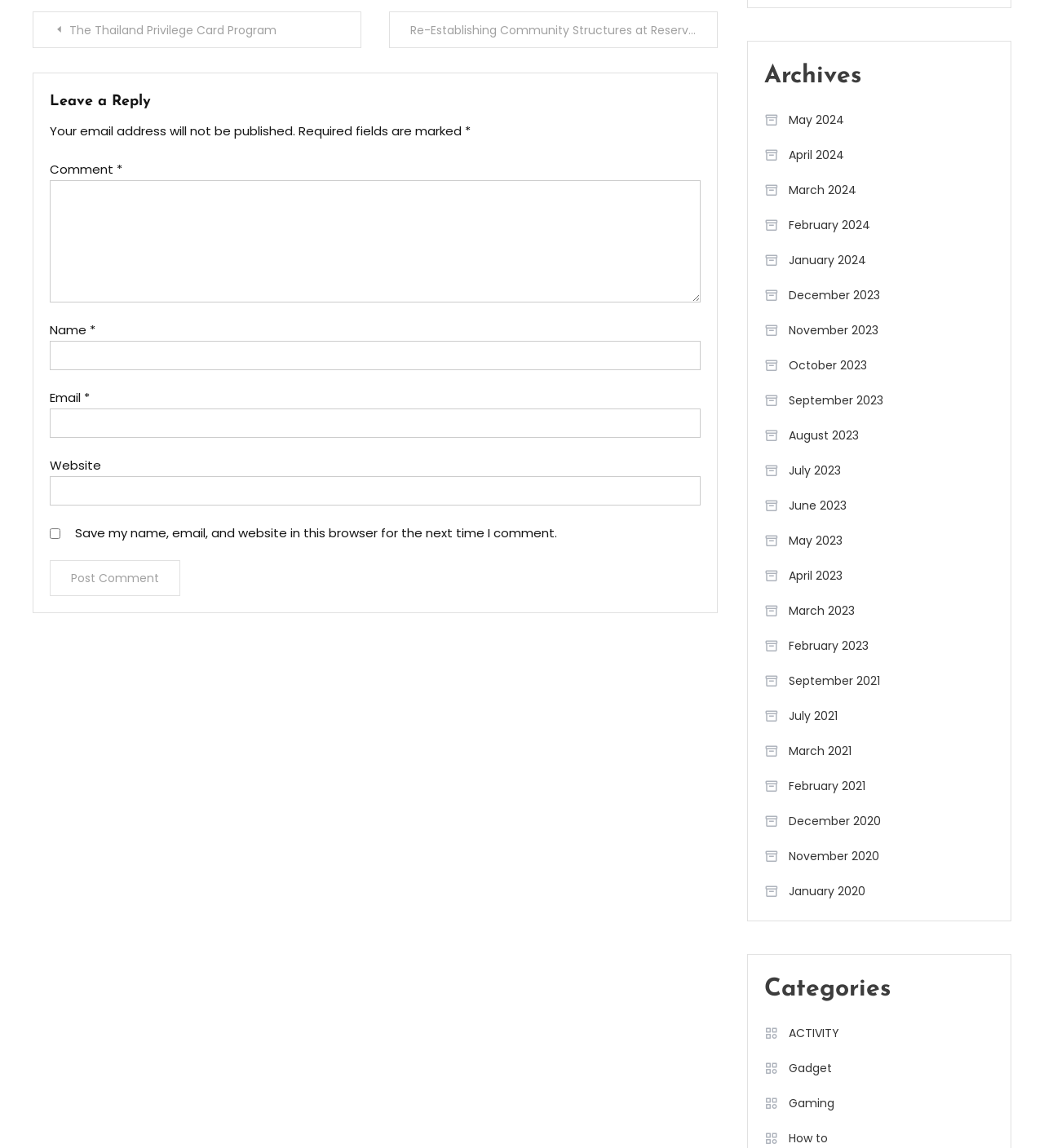Select the bounding box coordinates of the element I need to click to carry out the following instruction: "Select a month from the archives".

[0.732, 0.093, 0.809, 0.116]